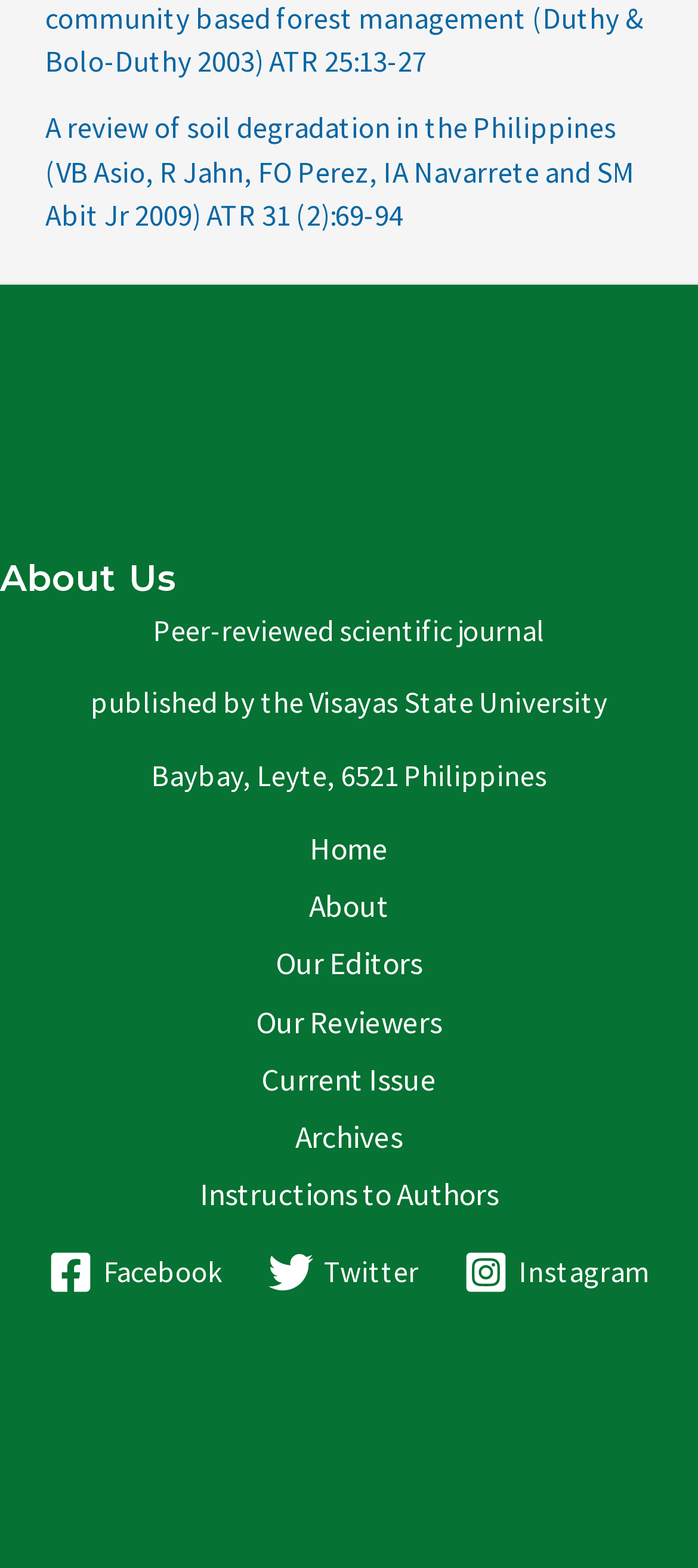Can you determine the bounding box coordinates of the area that needs to be clicked to fulfill the following instruction: "go to home page"?

[0.392, 0.523, 0.608, 0.56]